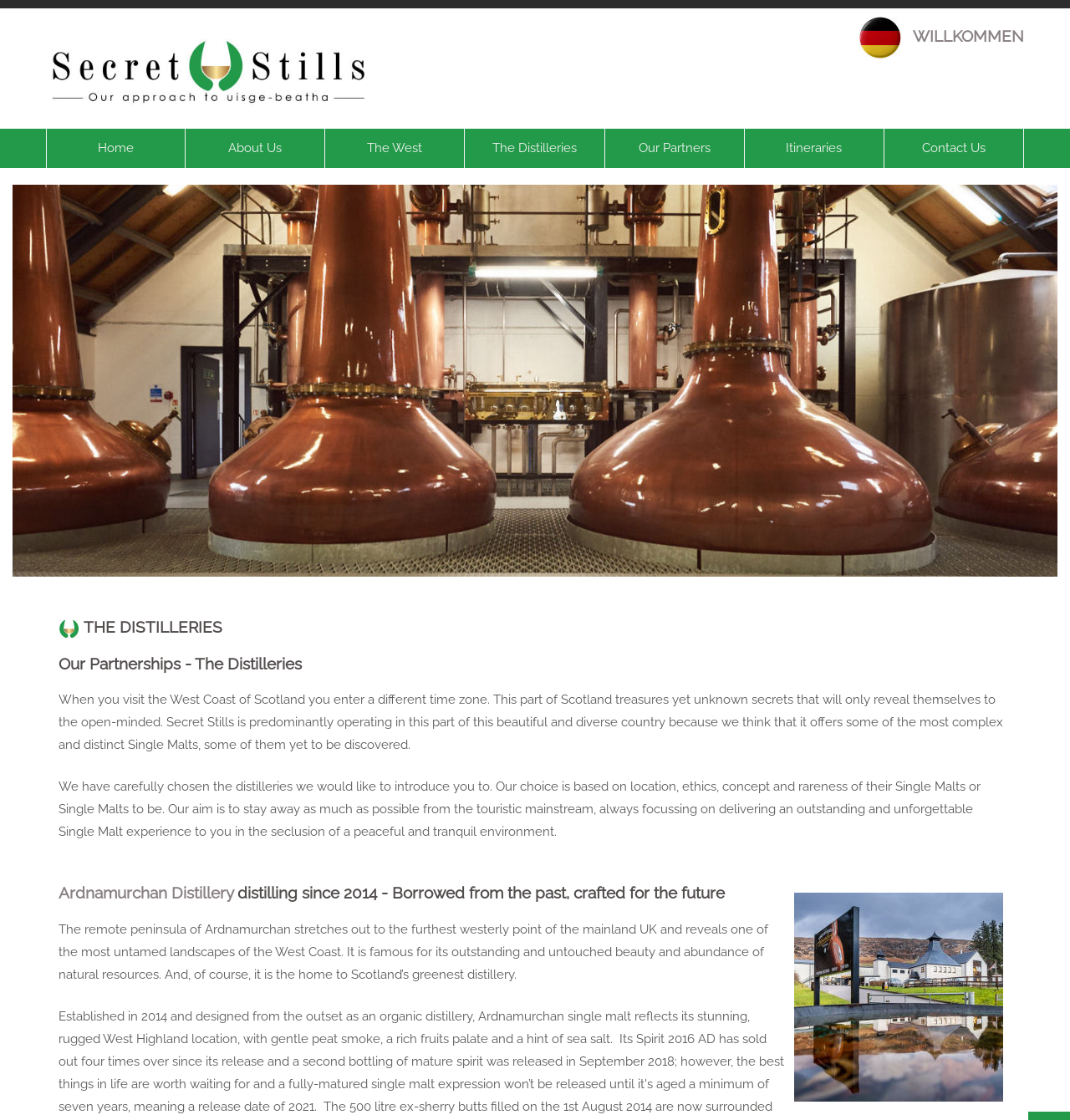What is the focus of Secret Stills' distillery tours?
Analyze the image and provide a thorough answer to the question.

According to the text on the webpage, Secret Stills is focused on delivering an outstanding and unforgettable Single Malt experience to visitors. This is stated in the paragraph that starts with 'We have carefully chosen the distilleries we would like to introduce you to...'.